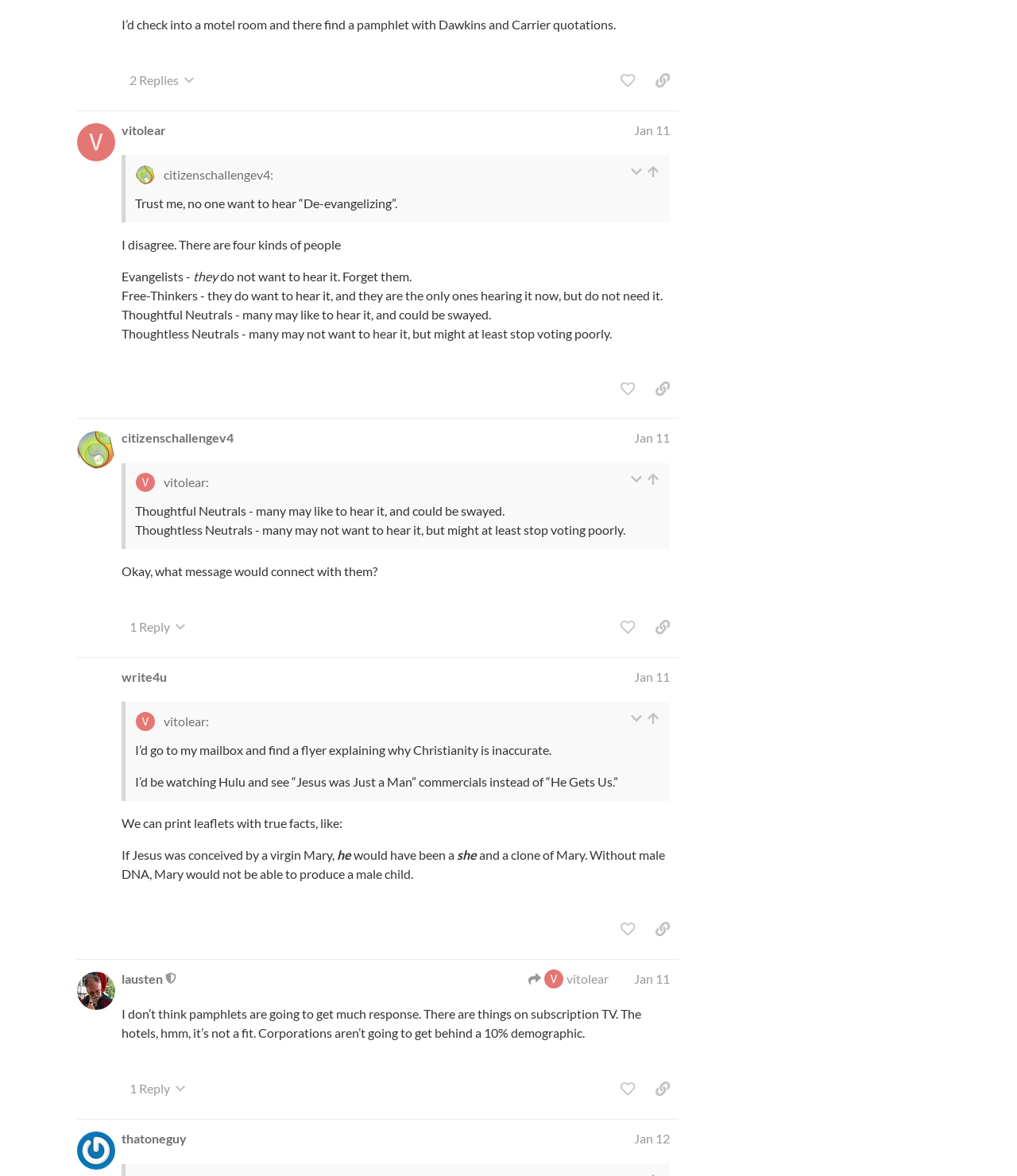What is the date of post #17?
From the screenshot, provide a brief answer in one word or phrase.

Jan 11, 2024